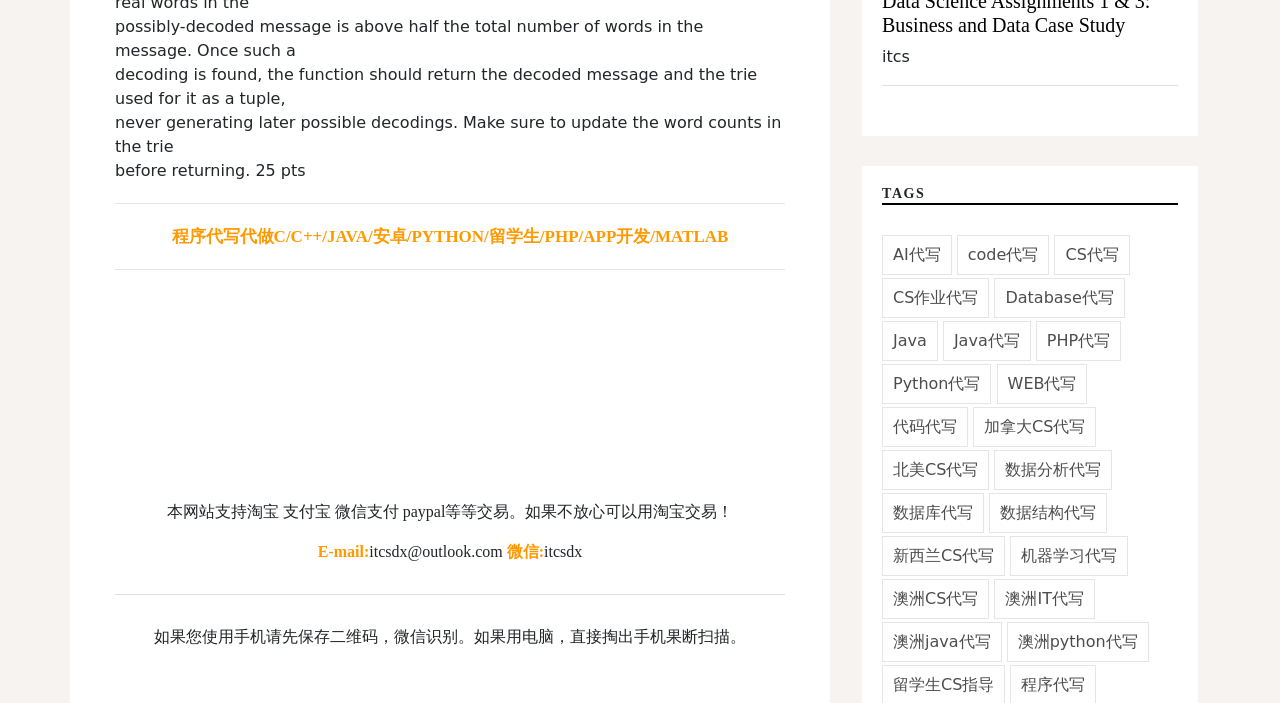What is the text above the image?
We need a detailed and meticulous answer to the question.

The text above the image is a description of the services provided by the website, which includes programming assignments and projects in various languages and fields.